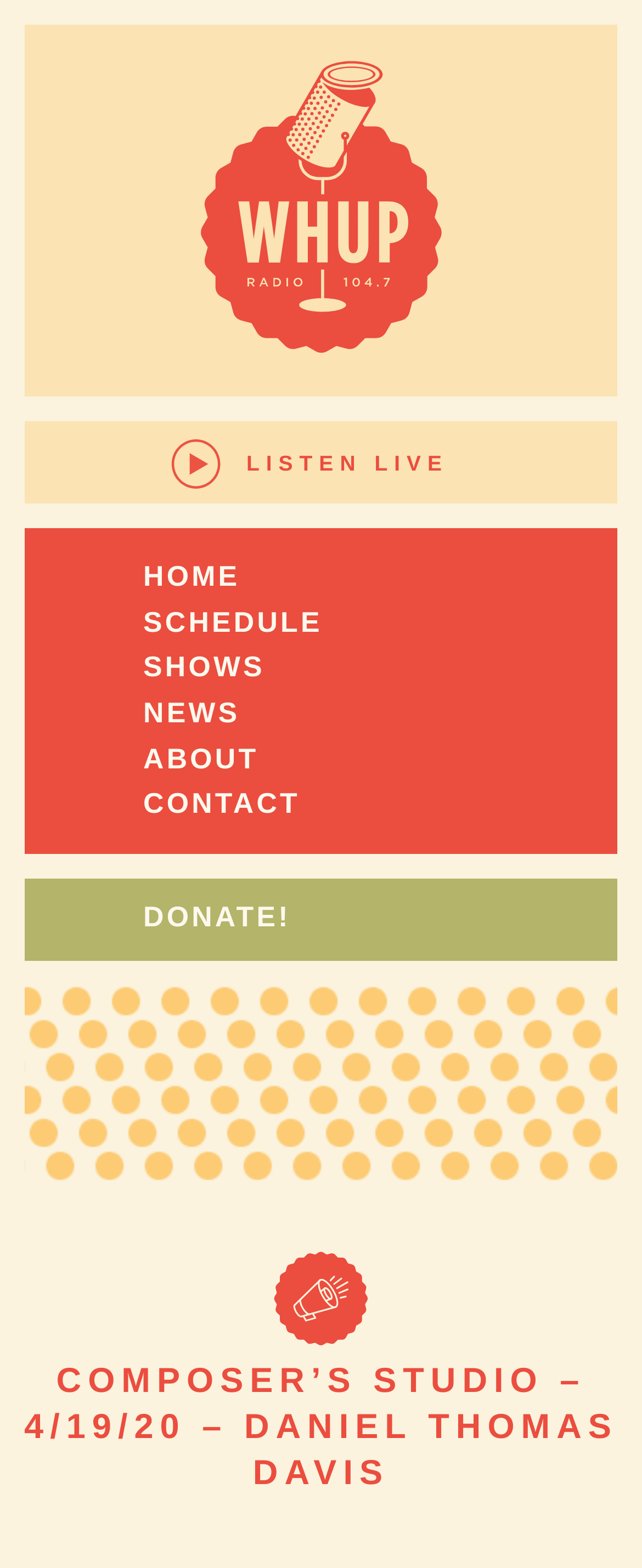What is the purpose of the 'DONATE!' button?
Refer to the image and give a detailed answer to the question.

I inferred the purpose of the 'DONATE!' button by its text and the presence of an image element with no text, suggesting a call-to-action button. The purpose is likely to allow users to donate to the composer's studio or a related organization.